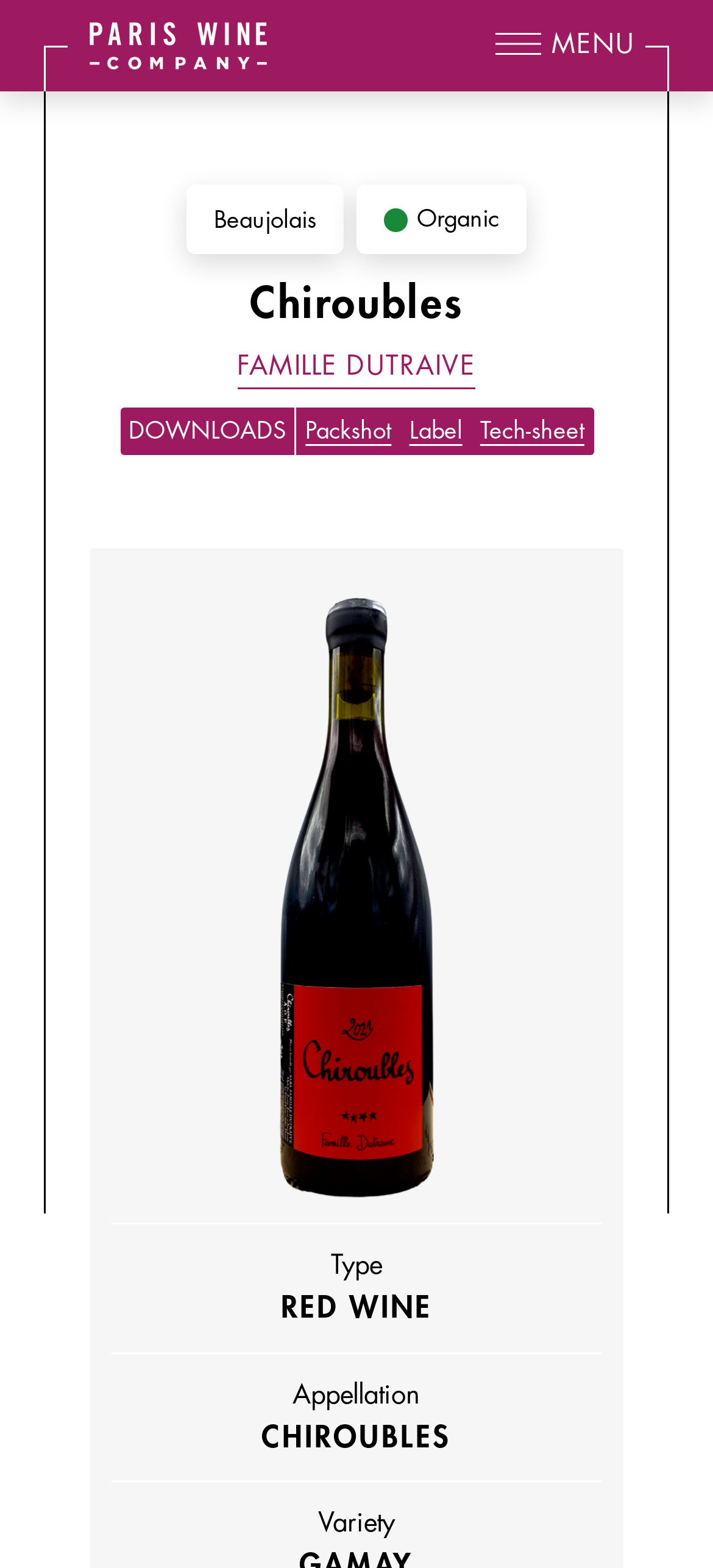What is the download option available for the Chiroubles wine?
Based on the image content, provide your answer in one word or a short phrase.

Packshot, Label, Tech-sheet